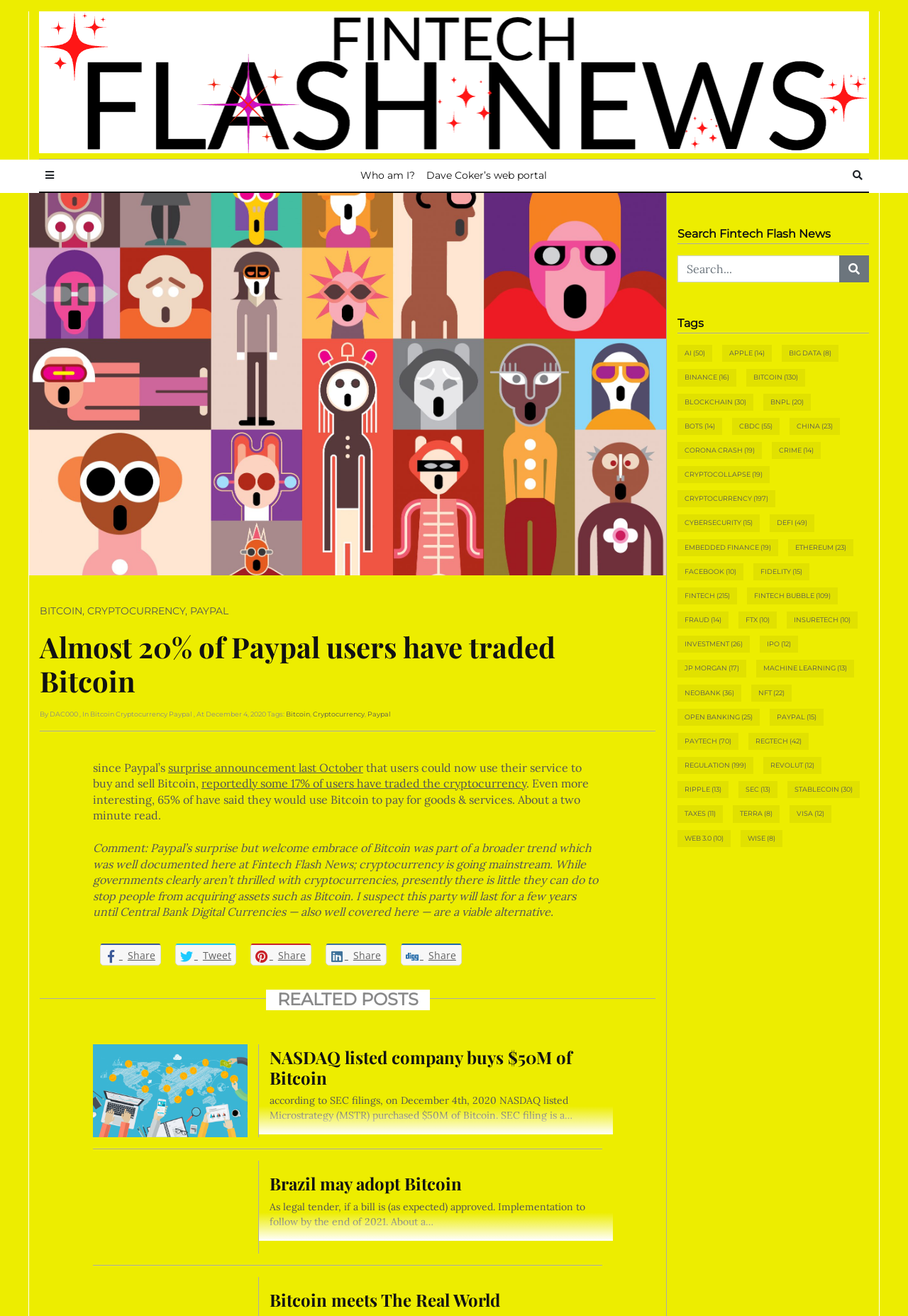Determine the bounding box coordinates for the area that should be clicked to carry out the following instruction: "Share the article on social media".

[0.11, 0.717, 0.177, 0.734]